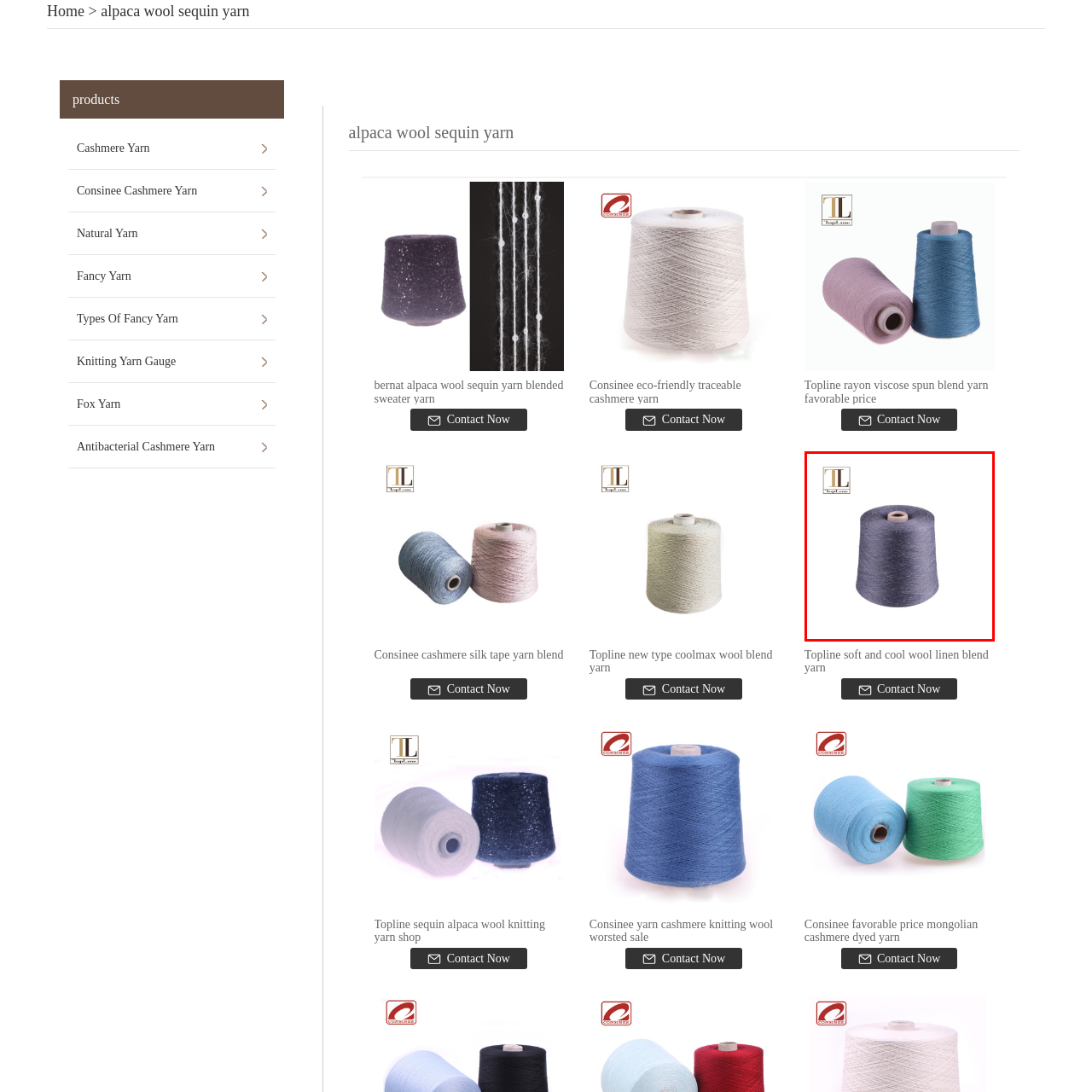Examine the image within the red border, What is the purpose of the yarn? 
Please provide a one-word or one-phrase answer.

Knitting or crafting